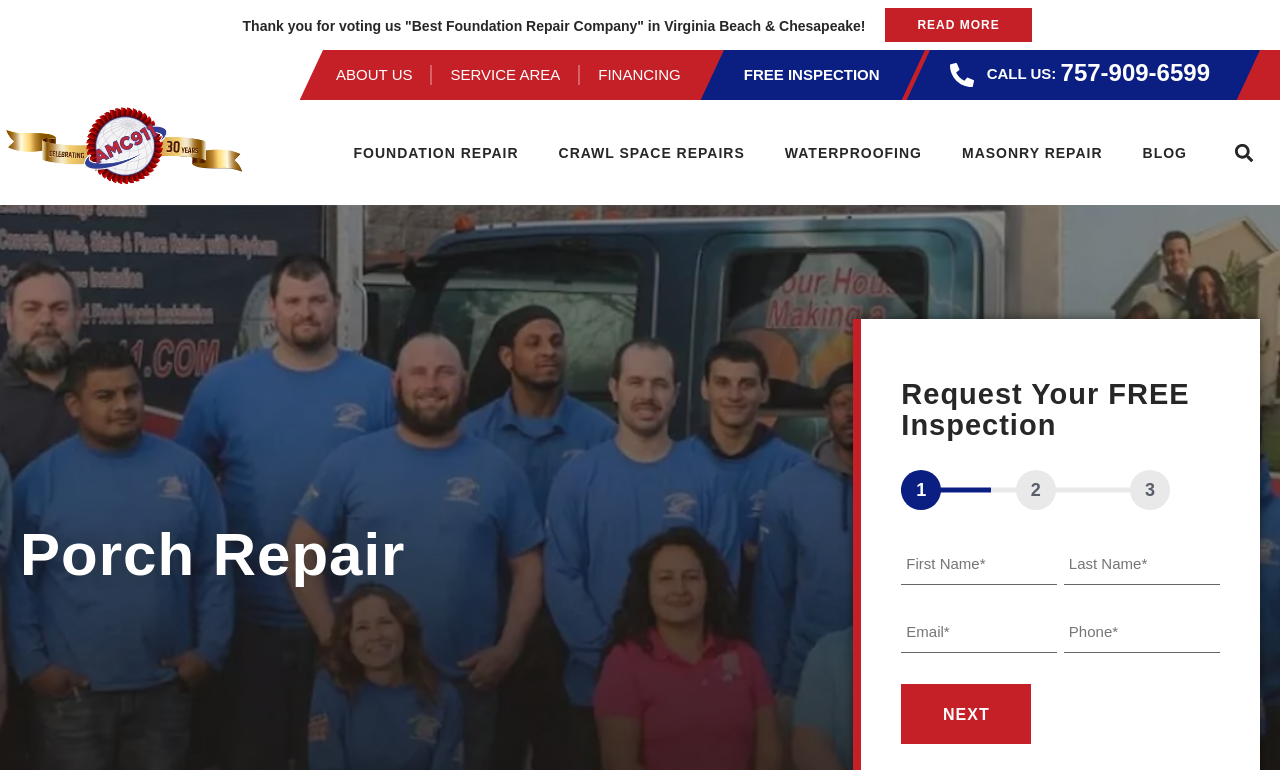Find the bounding box coordinates of the clickable element required to execute the following instruction: "Request a free inspection". Provide the coordinates as four float numbers between 0 and 1, i.e., [left, top, right, bottom].

[0.581, 0.083, 0.687, 0.113]